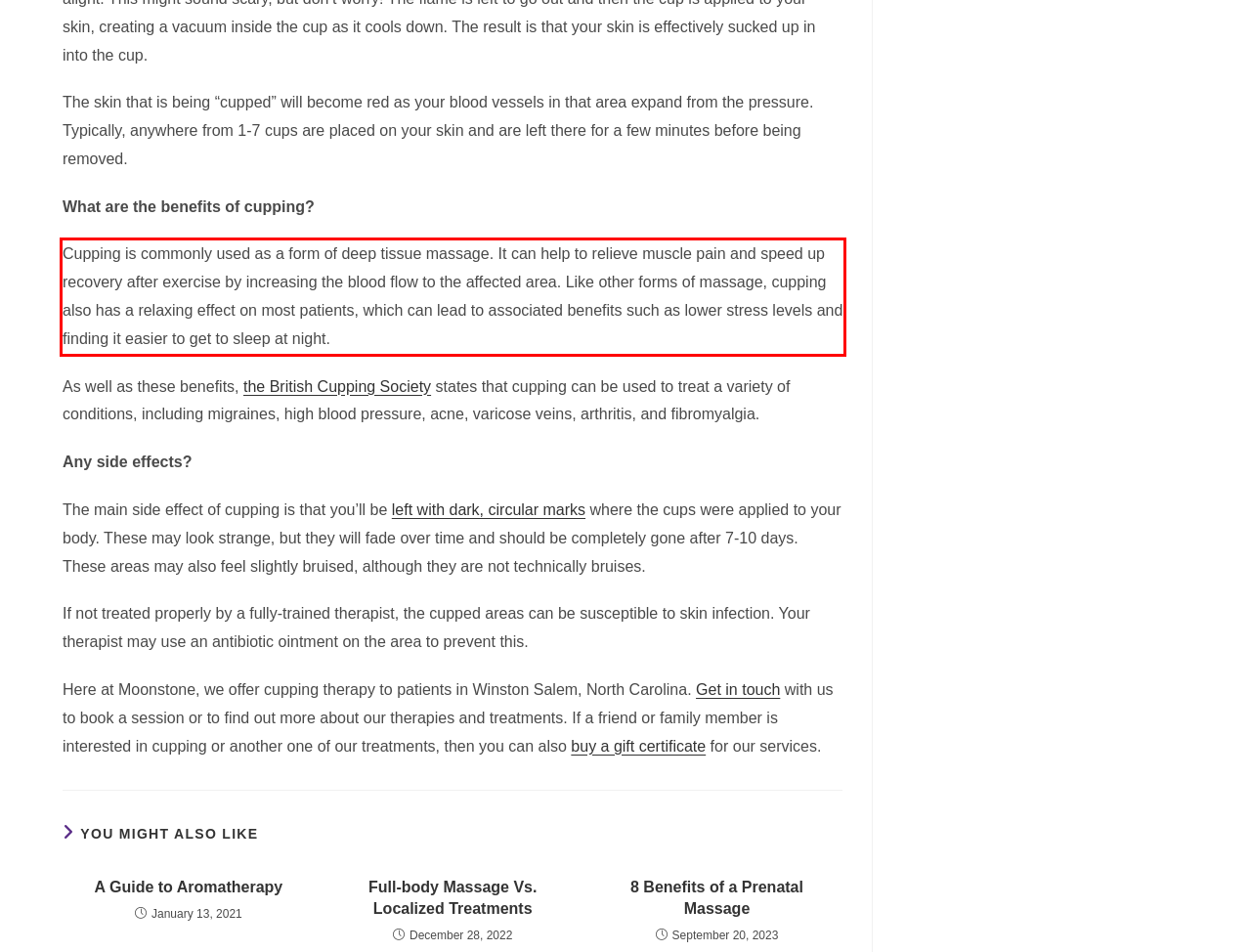There is a screenshot of a webpage with a red bounding box around a UI element. Please use OCR to extract the text within the red bounding box.

Cupping is commonly used as a form of deep tissue massage. It can help to relieve muscle pain and speed up recovery after exercise by increasing the blood flow to the affected area. Like other forms of massage, cupping also has a relaxing effect on most patients, which can lead to associated benefits such as lower stress levels and finding it easier to get to sleep at night.